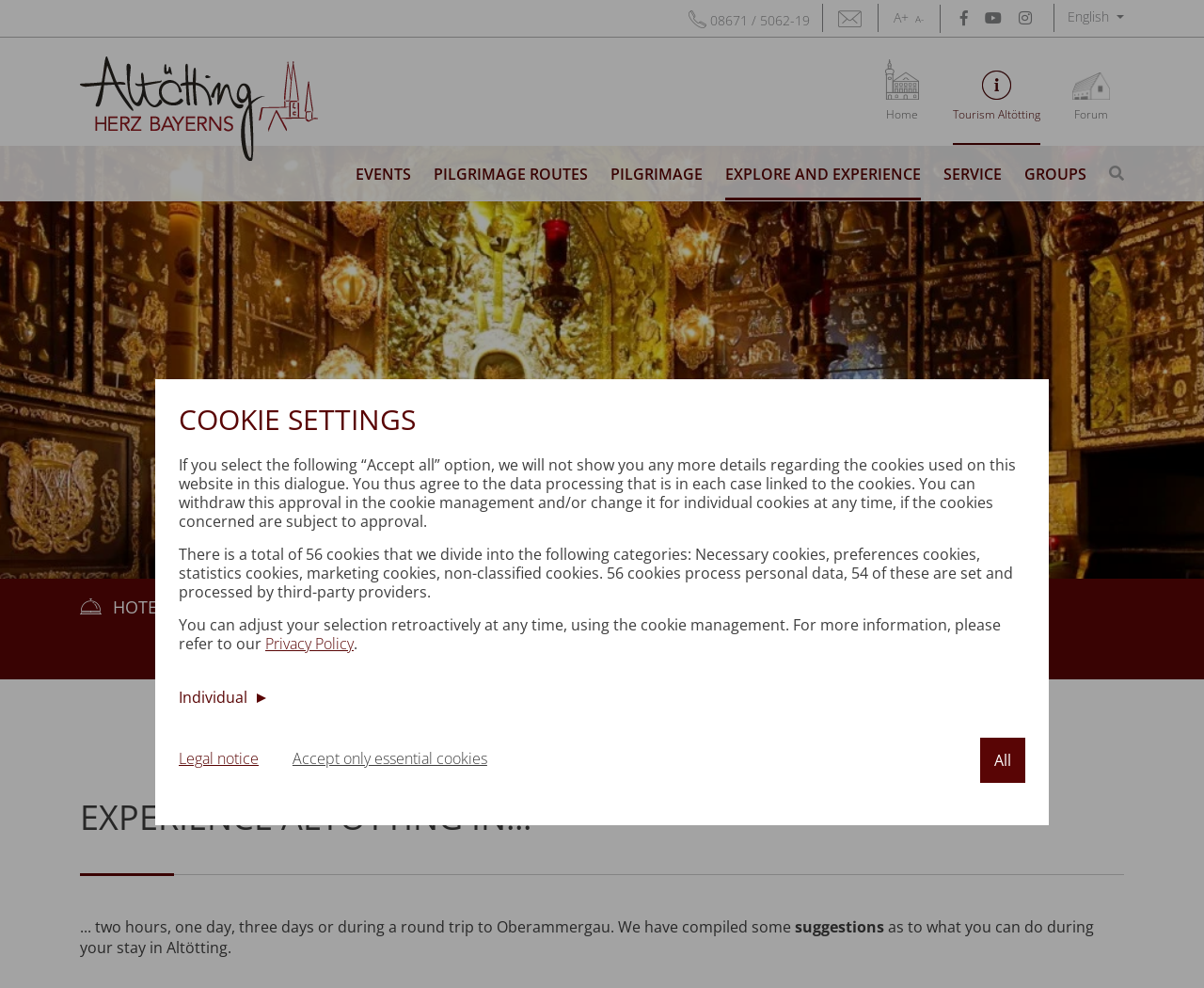What is the theme of the image at the top of the webpage?
Please provide a single word or phrase as your answer based on the screenshot.

Pilgrimage